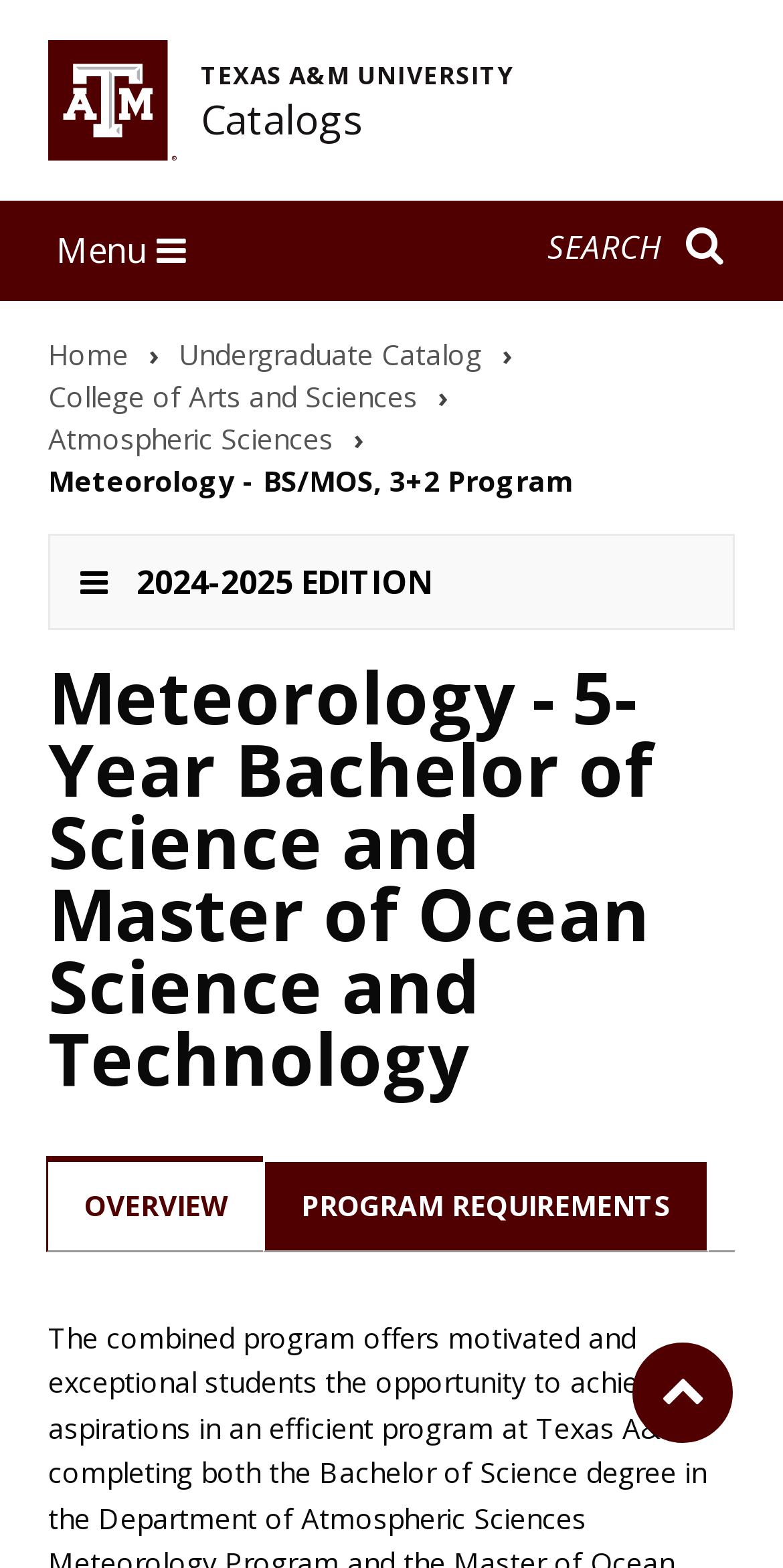Can you find the bounding box coordinates for the element that needs to be clicked to execute this instruction: "Go to the undergraduate catalog"? The coordinates should be given as four float numbers between 0 and 1, i.e., [left, top, right, bottom].

[0.228, 0.212, 0.615, 0.239]